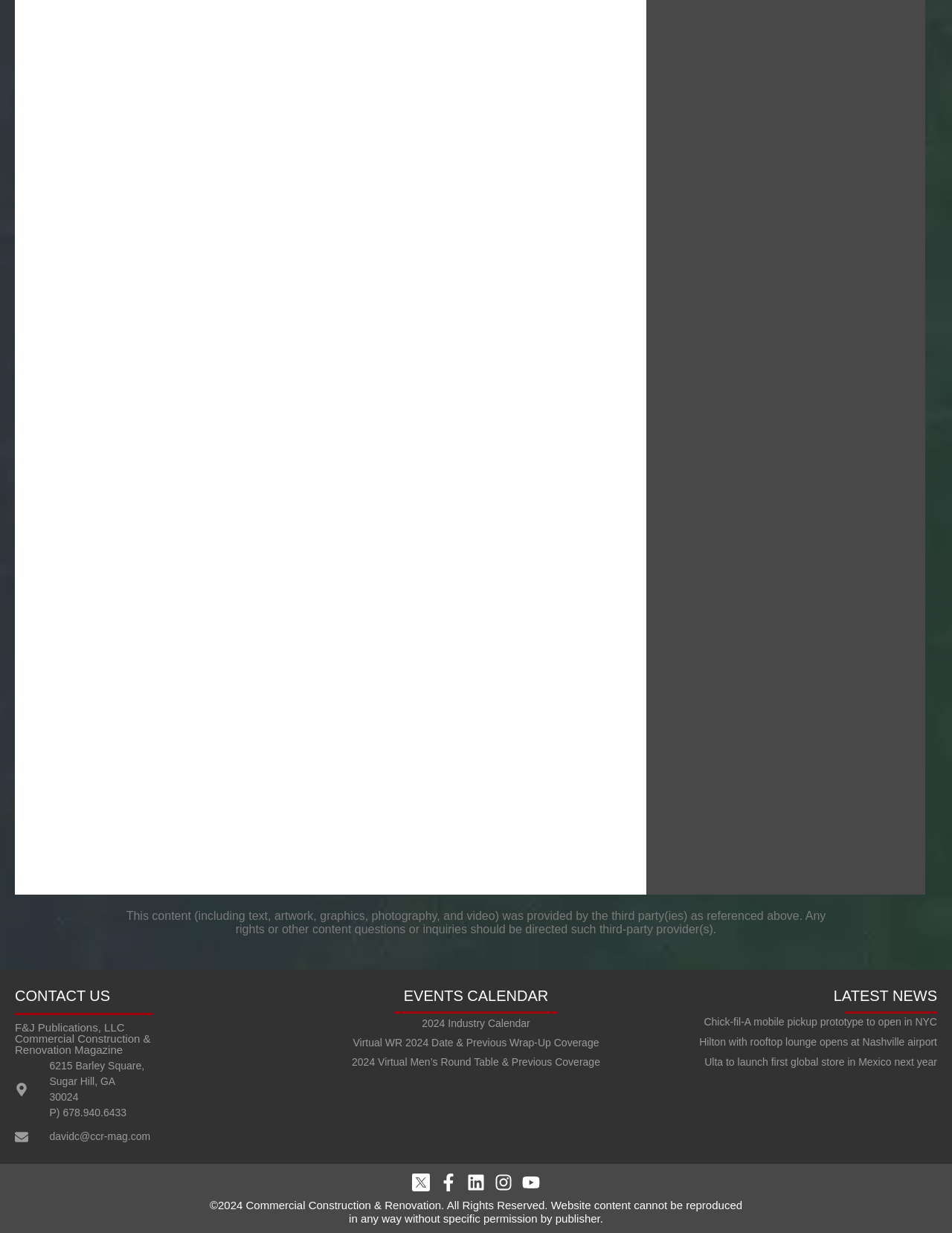Kindly respond to the following question with a single word or a brief phrase: 
What is the company name of the publication?

F&J Publications, LLC